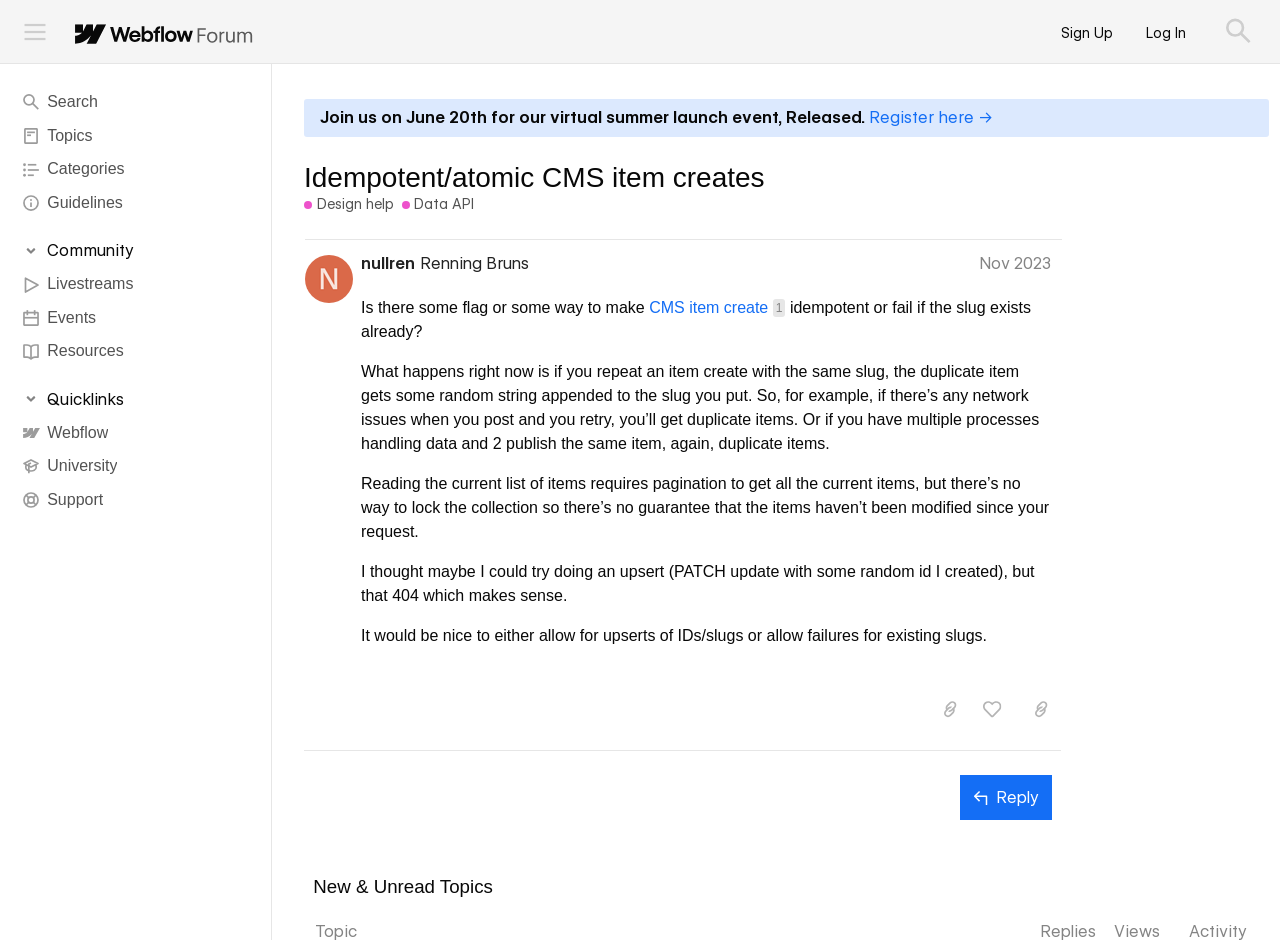Bounding box coordinates should be provided in the format (top-left x, top-left y, bottom-right x, bottom-right y) with all values between 0 and 1. Identify the bounding box for this UI element: Renning Bruns

[0.328, 0.271, 0.413, 0.291]